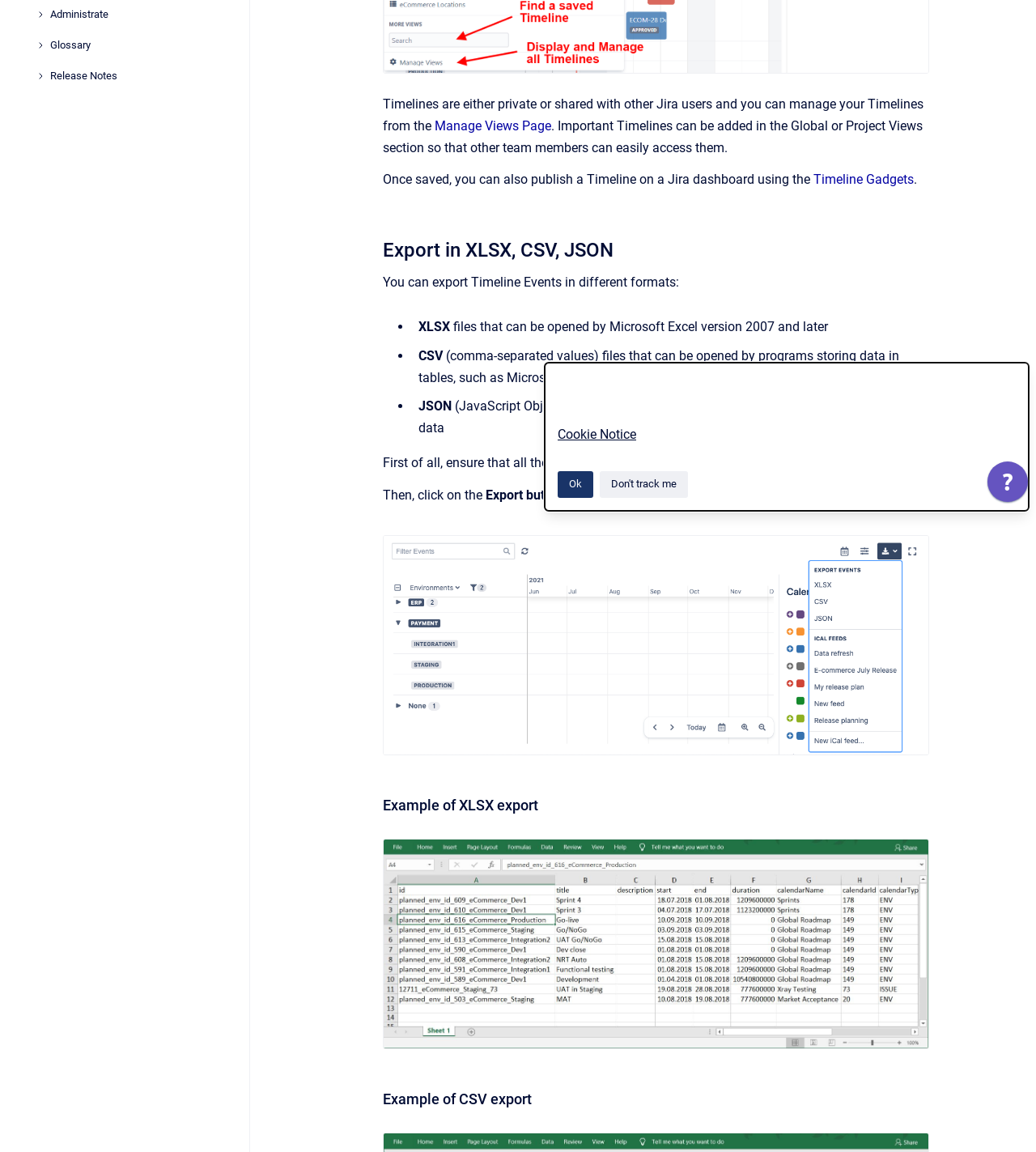Identify the bounding box of the UI component described as: "HOME".

None